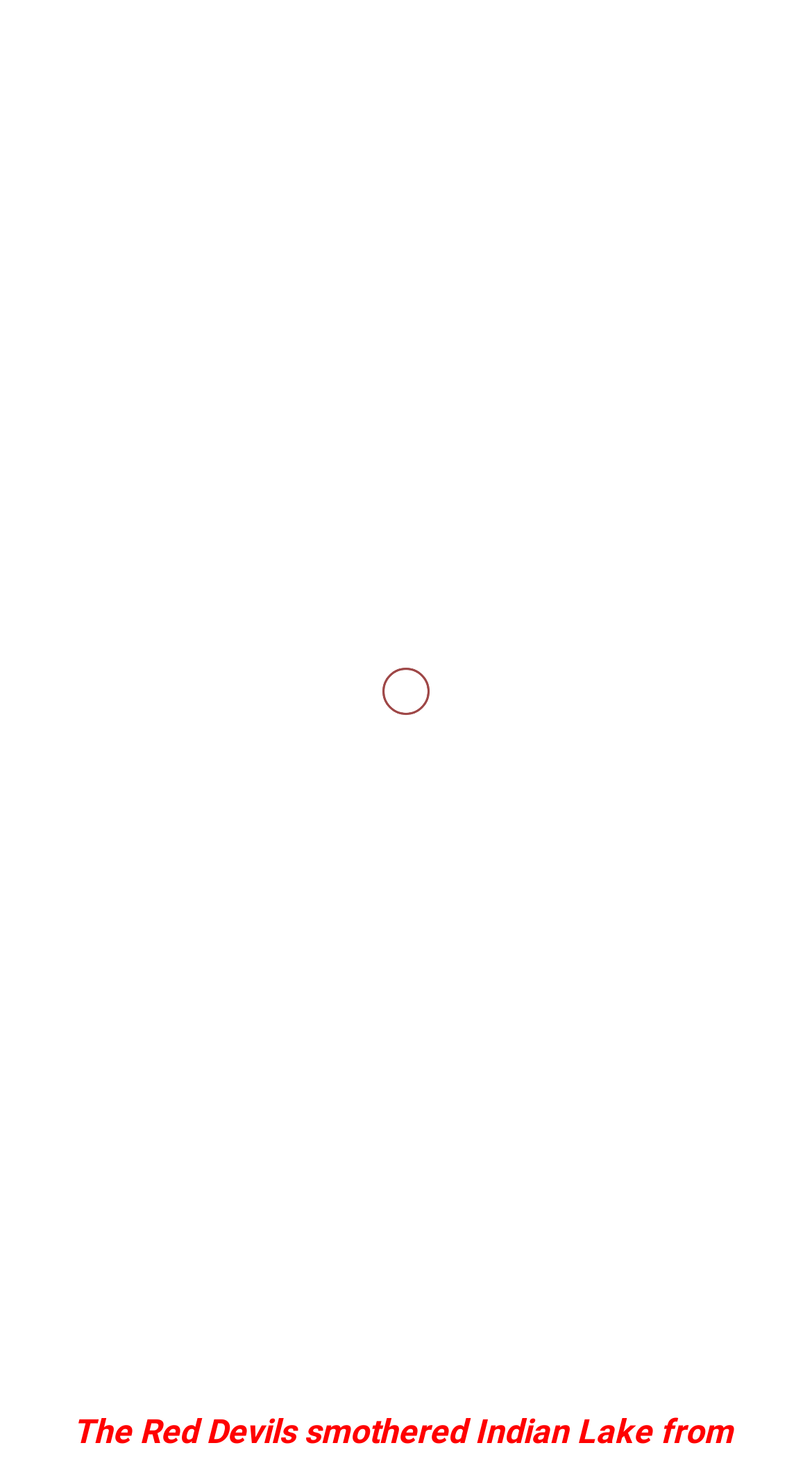What is the title of the story?
Please provide a comprehensive answer to the question based on the webpage screenshot.

I found the answer by looking at the heading element with the text 'Tipp Rolls Indian Lake For 8th Straight Win', which is located at the bottom of the webpage, suggesting that it is the title of the story.